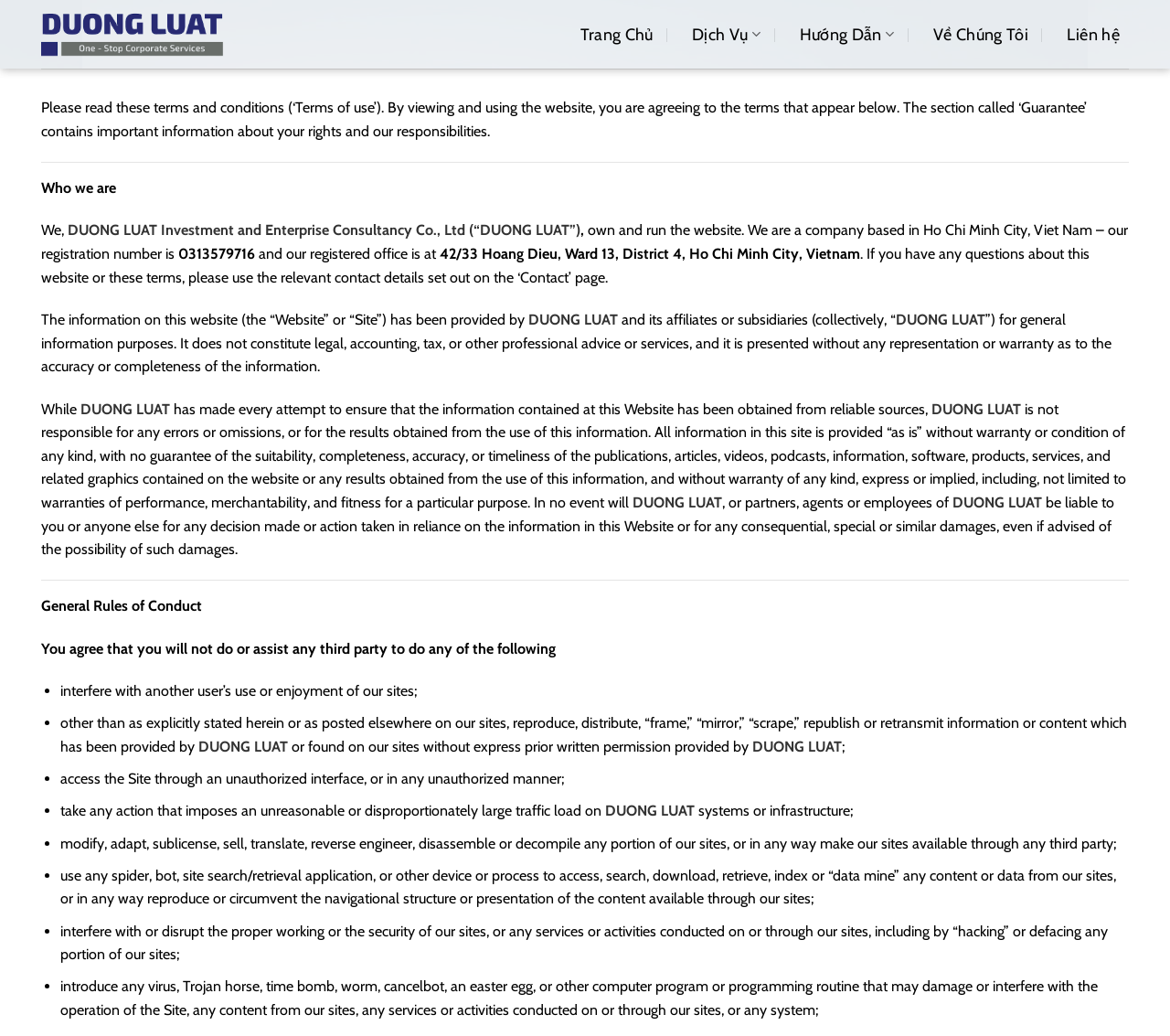Please provide a brief answer to the following inquiry using a single word or phrase:
What is prohibited on this website?

Several actions